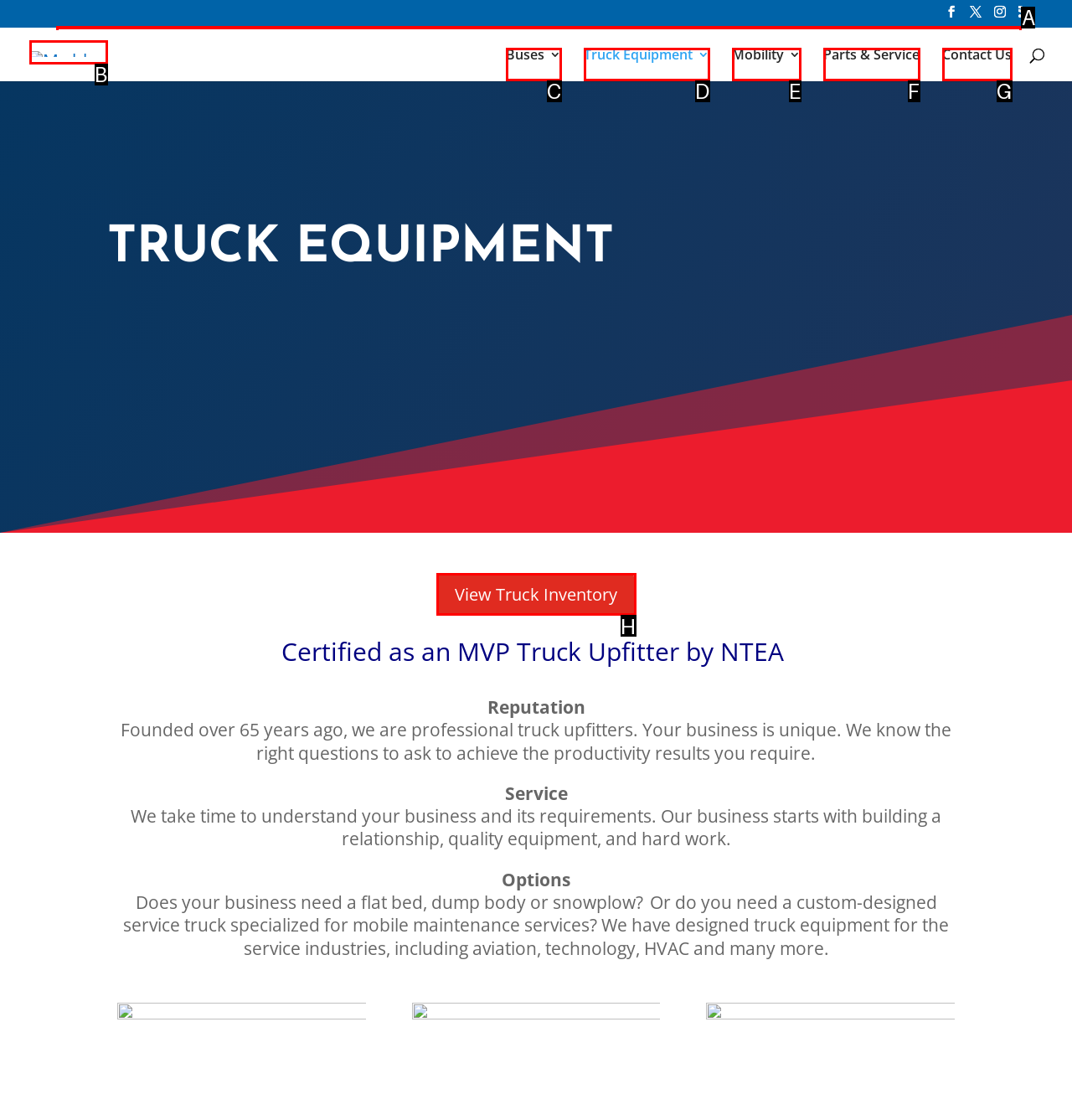Point out which HTML element you should click to fulfill the task: Search for something.
Provide the option's letter from the given choices.

A